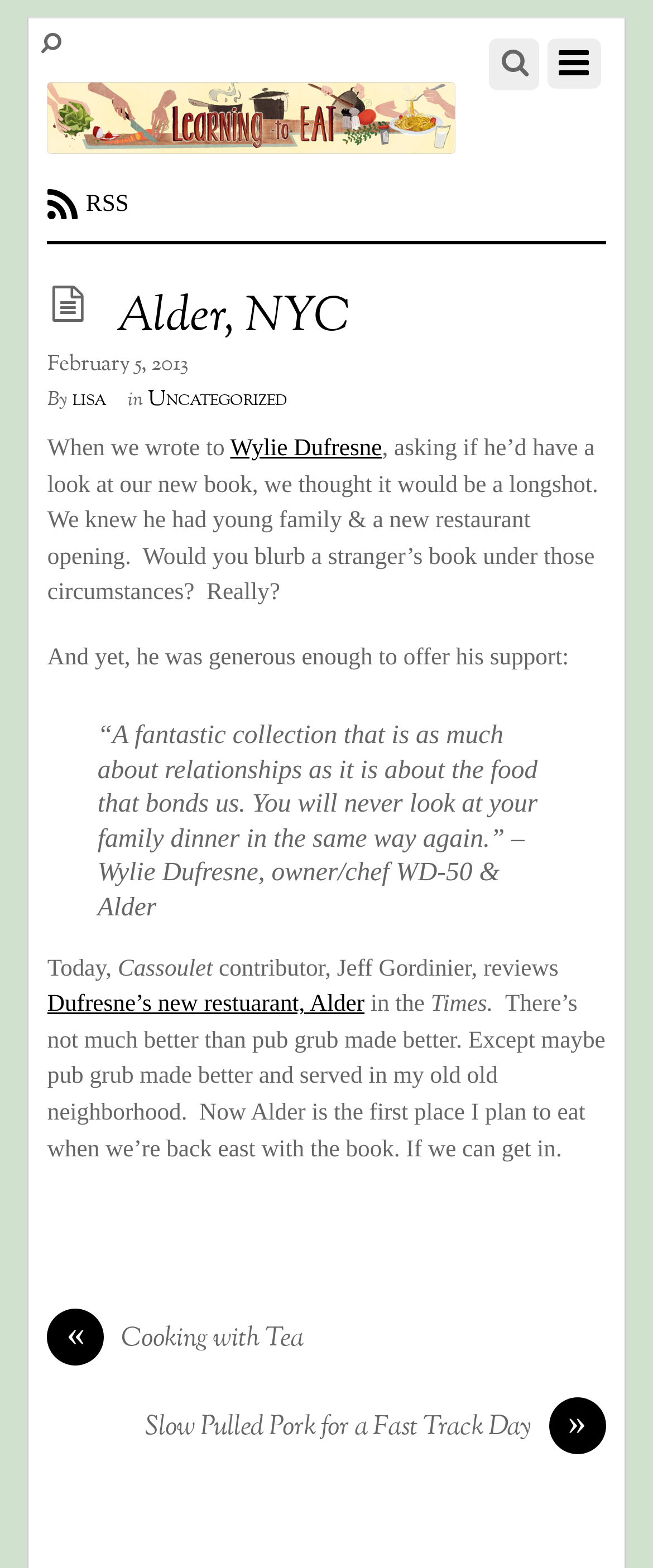Please answer the following question using a single word or phrase: What is the date of the article?

February 5, 2013